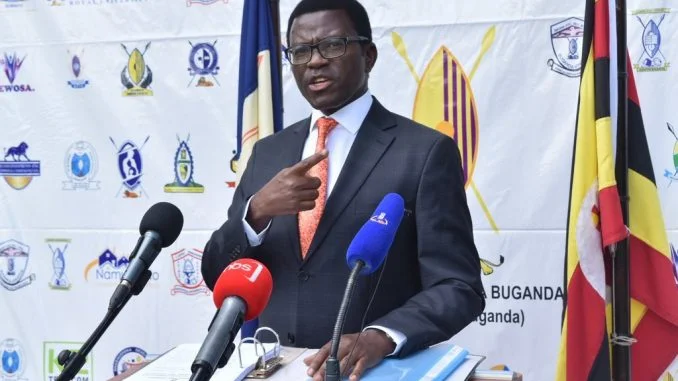Give a detailed account of the visual elements in the image.

In this image, Katikkiro Charles Peter Mayiga is seen speaking passionately at a press conference in Uganda. Dressed in a formal suit with a tie, he gestures prominently as he addresses the audience. Behind him is a backdrop adorned with various official emblems and flags, including the Ugandan national flag, signifying the importance of the occasion. At the podium, multiple microphones indicate media presence and engagement, highlighting the significance of his statements. This moment captures Mayiga’s role as a political leader, emphasizing his commitment to addressing current issues affecting the Buganda region and Uganda as a whole.